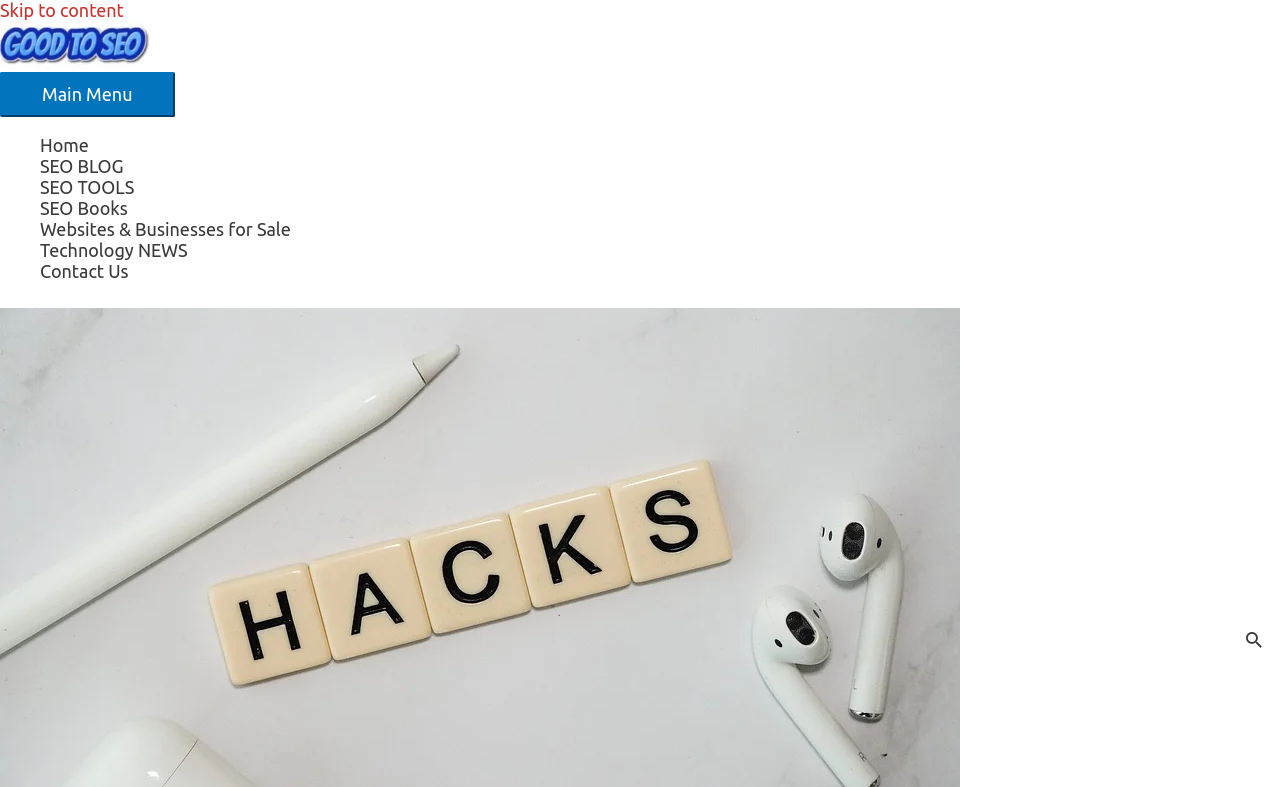Summarize the webpage in an elaborate manner.

The webpage is titled "10 lifehaks that will save you from burnout (you and your time) | Good To SEO". At the top left corner, there is a link to "Good To SEO" accompanied by an image with the same name. Next to it, there is a button labeled "Main Menu" which, when expanded, controls the primary menu.

Below the top section, there is a navigation menu labeled "Site Navigation" that spans across the page. The menu consists of 7 links: "Home", "SEO BLOG", "SEO TOOLS", "SEO Books", "Websites & Businesses for Sale", "Technology NEWS", and "Contact Us". These links are arranged horizontally, with "Home" on the left and "Contact Us" on the right.

The meta description suggests that the webpage provides simple and effective tips to increase productivity, save time, and make work easier, specifically focusing on identifying tasks.